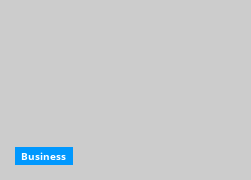Is the layout of the webpage dynamic?
Look at the screenshot and respond with a single word or phrase.

yes